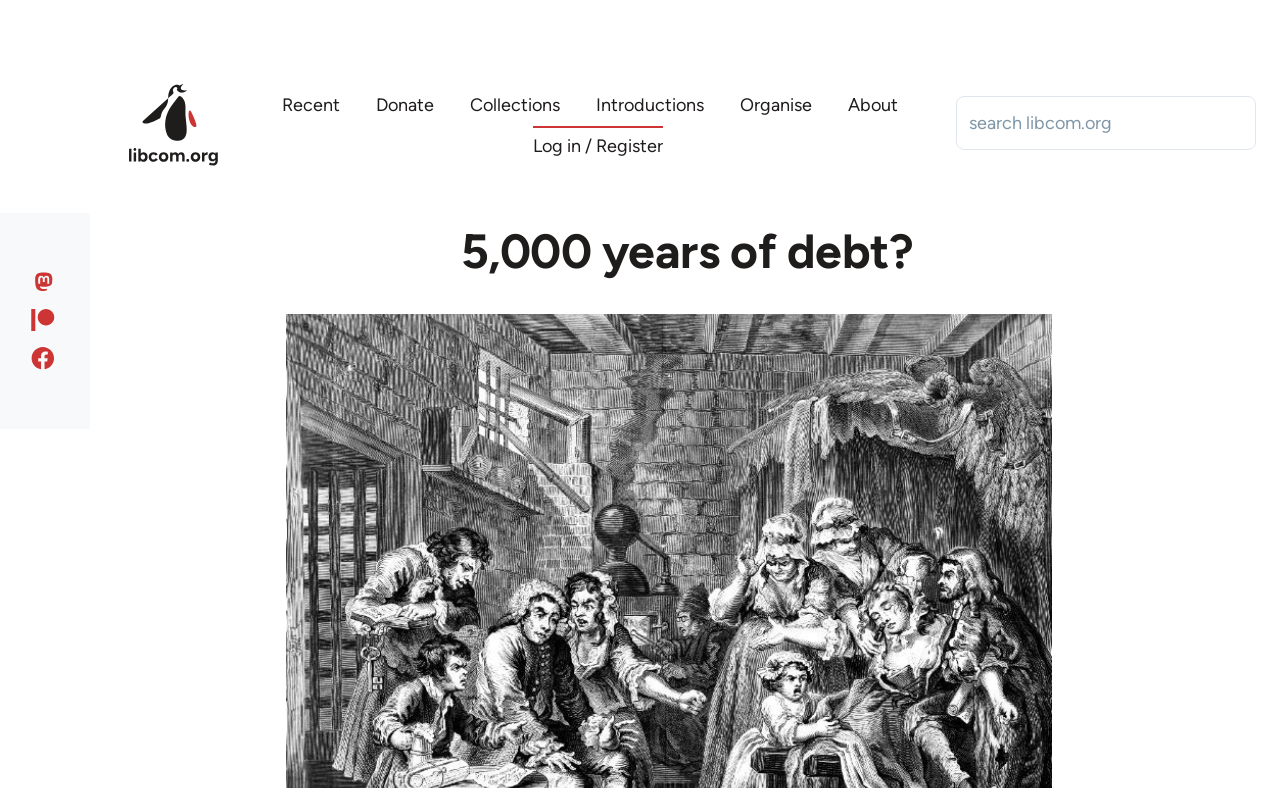What is the text in the search box?
Refer to the screenshot and answer in one word or phrase.

search libcom.org